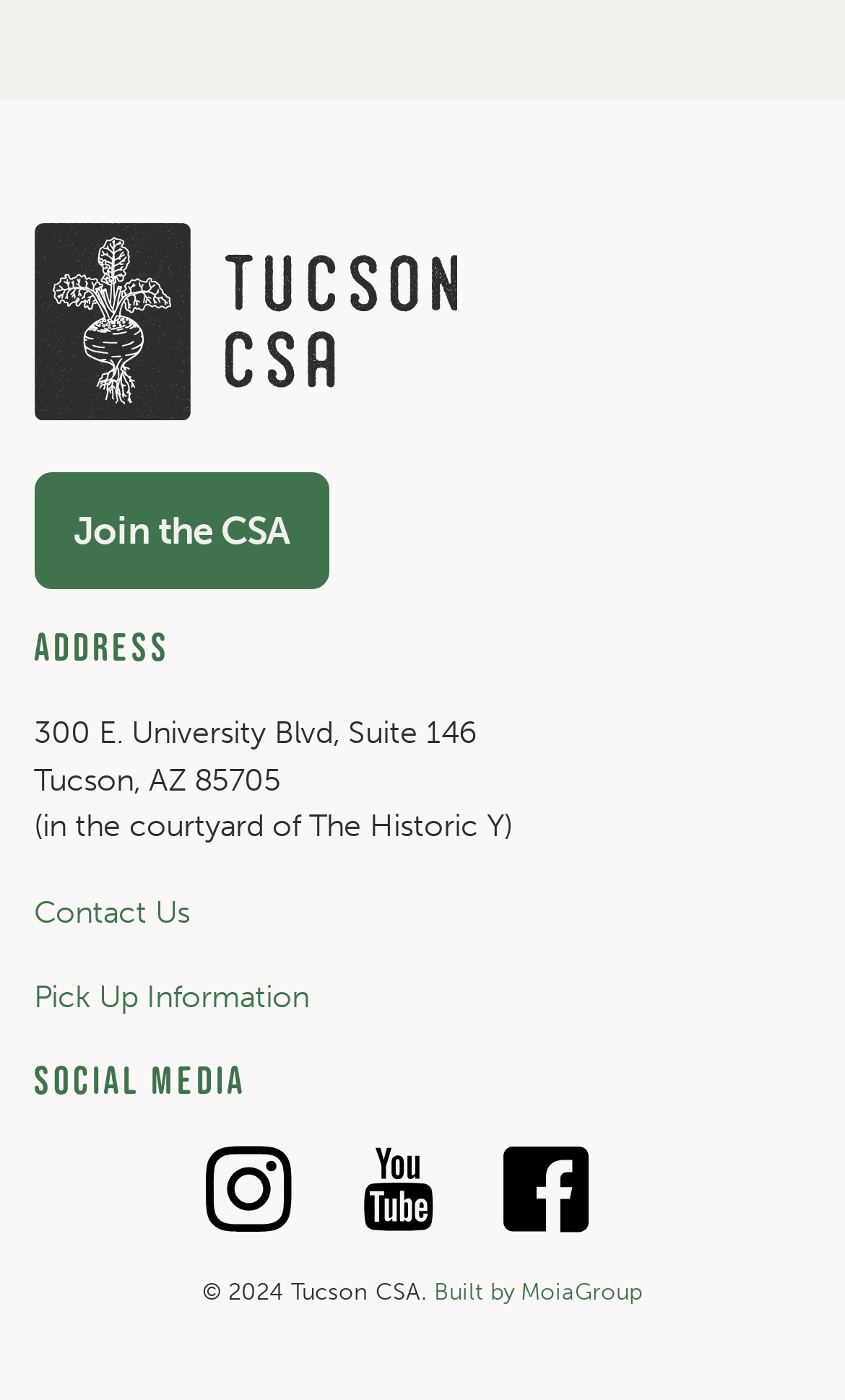Based on the element description: "Contact Us", identify the UI element and provide its bounding box coordinates. Use four float numbers between 0 and 1, [left, top, right, bottom].

[0.04, 0.637, 0.225, 0.665]